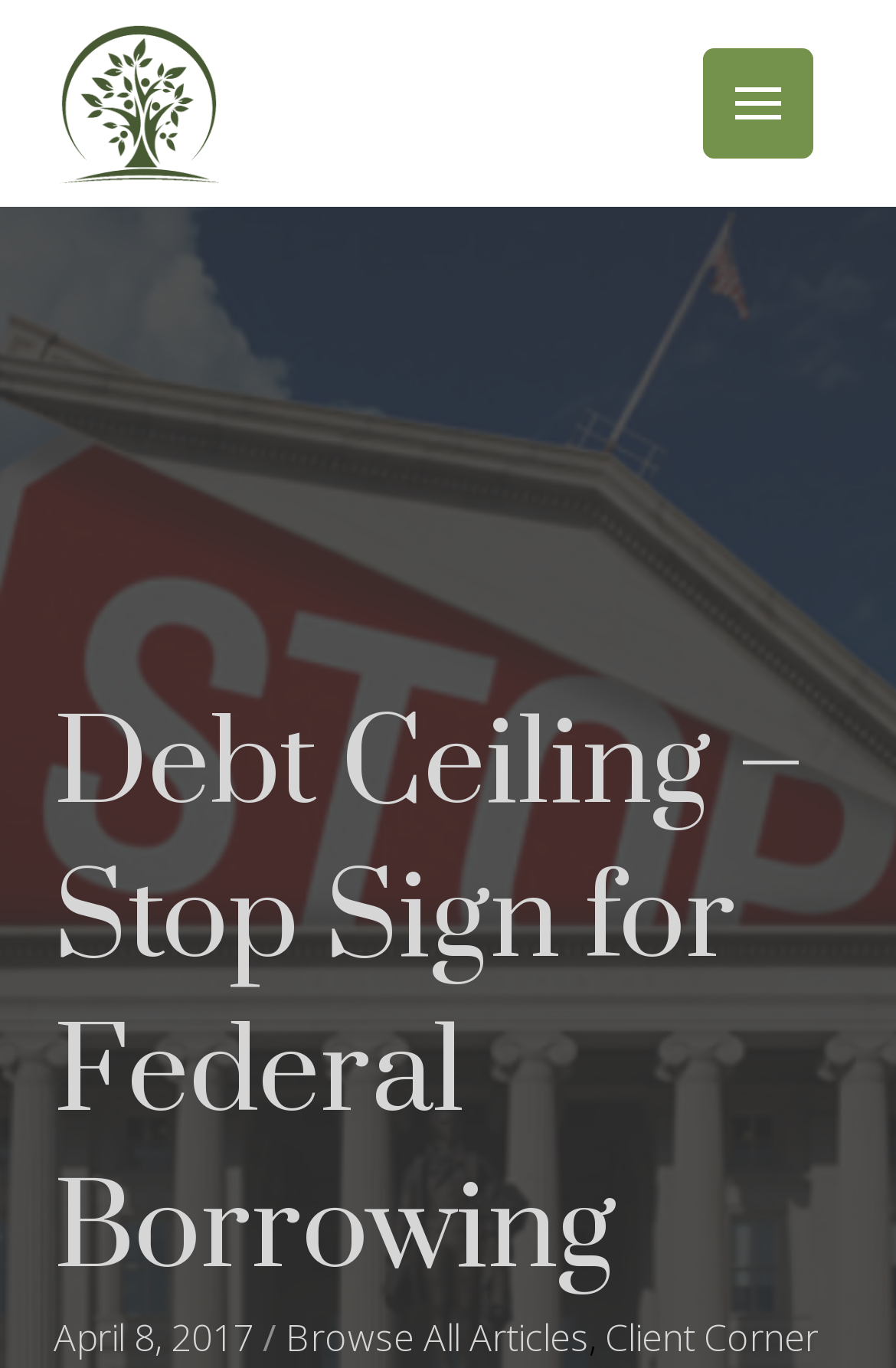Predict the bounding box of the UI element based on this description: "Client Corner".

[0.675, 0.955, 0.914, 1.0]